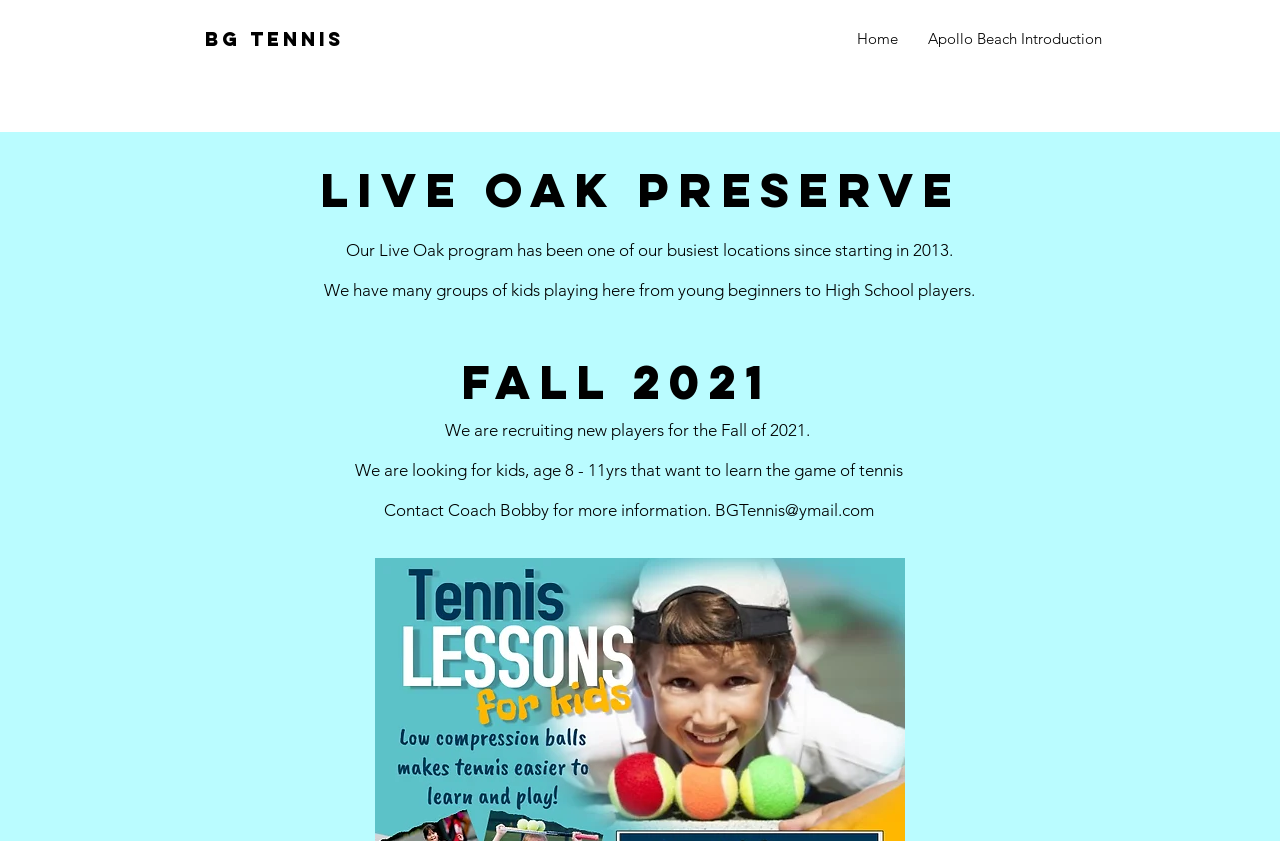Provide a one-word or one-phrase answer to the question:
What is the age range for kids to learn tennis?

8-11 years